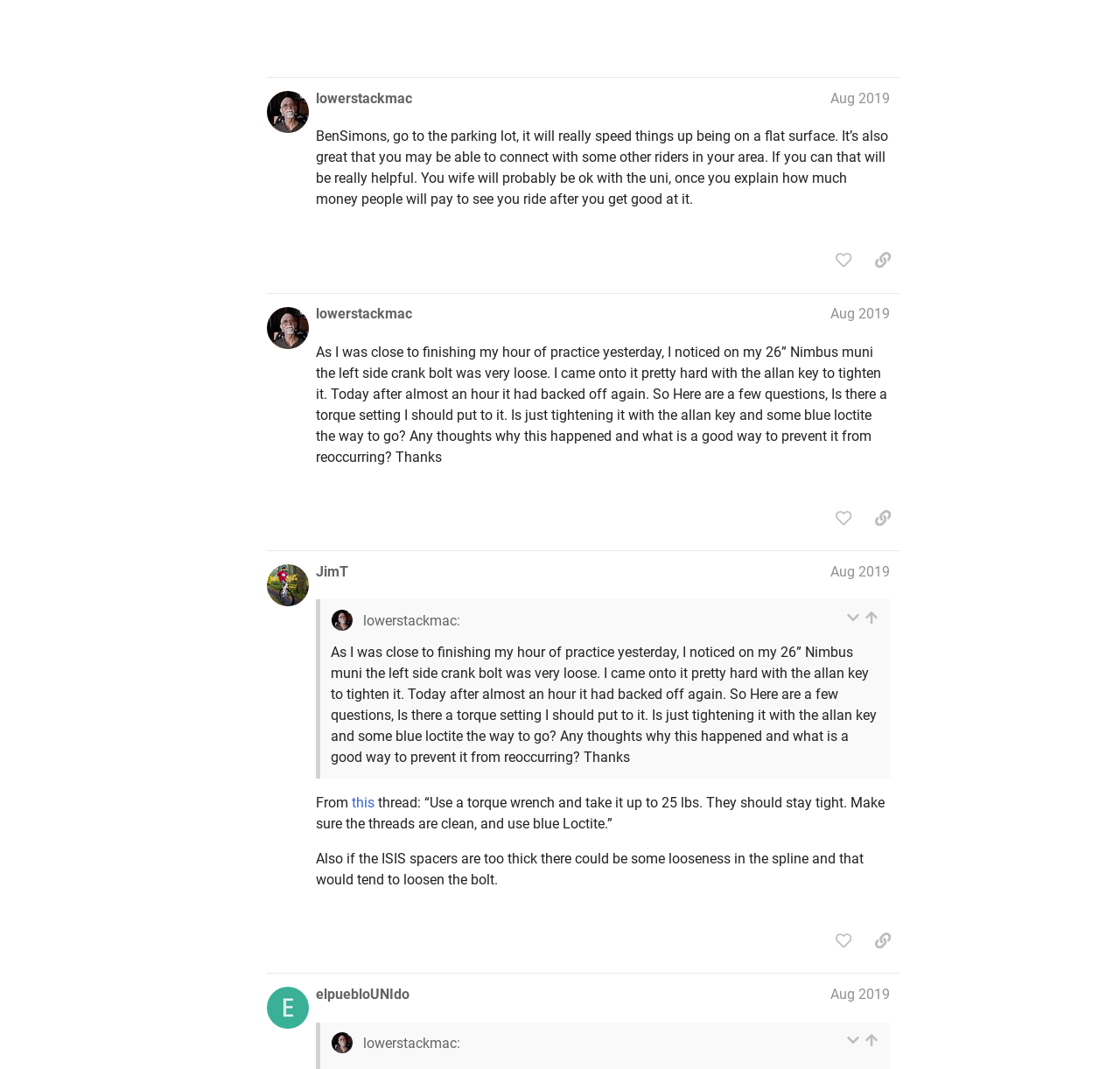Please determine the bounding box coordinates of the clickable area required to carry out the following instruction: "Search for something". The coordinates must be four float numbers between 0 and 1, represented as [left, top, right, bottom].

[0.956, 0.008, 0.992, 0.045]